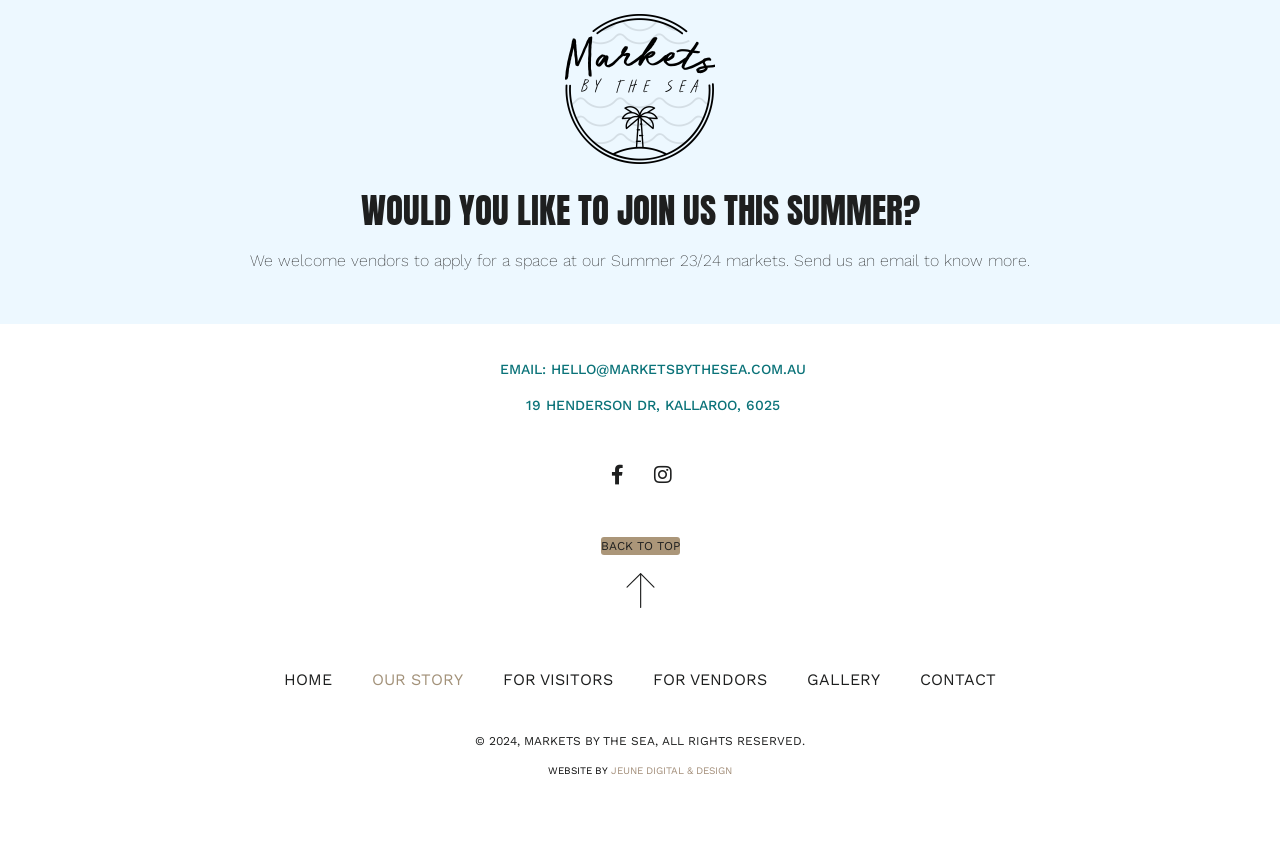Identify the bounding box coordinates of the section to be clicked to complete the task described by the following instruction: "Visit Facebook page". The coordinates should be four float numbers between 0 and 1, formatted as [left, top, right, bottom].

[0.467, 0.526, 0.498, 0.572]